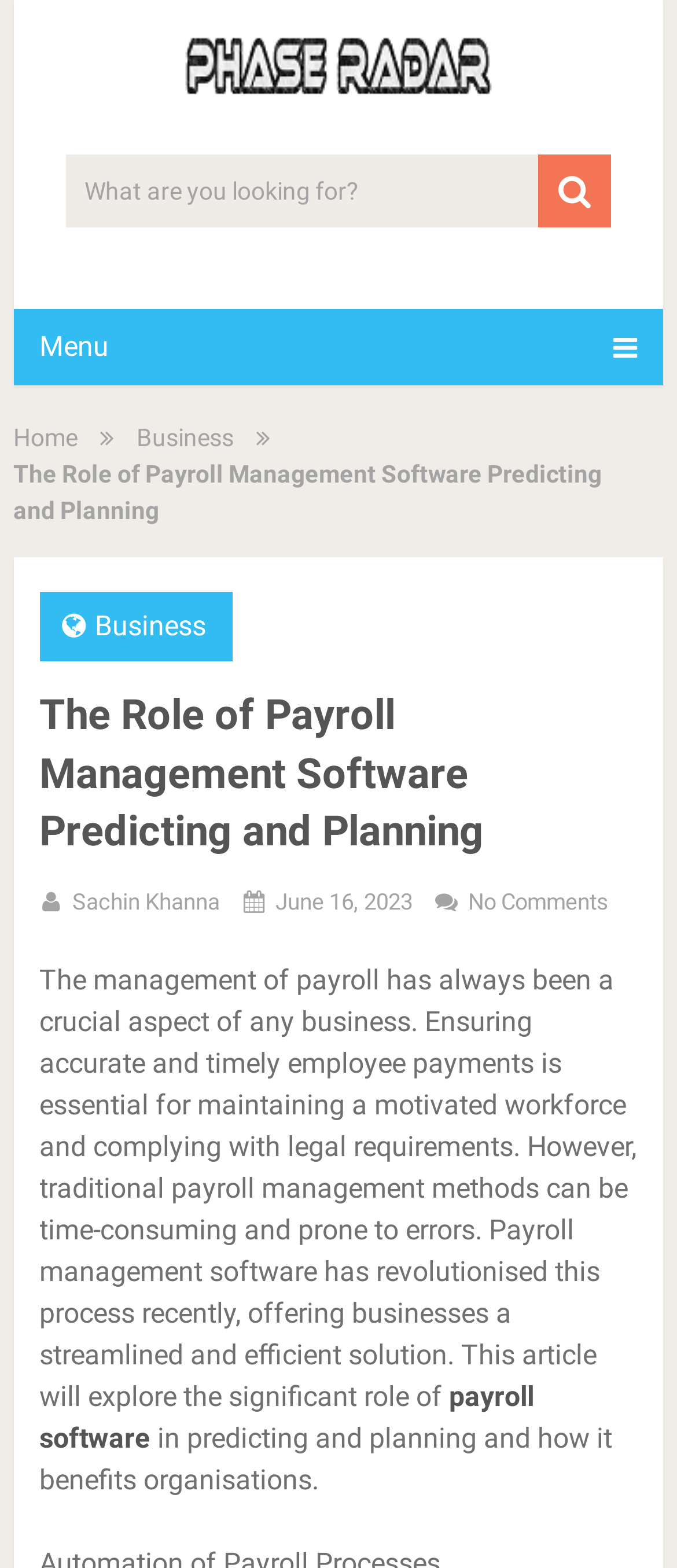What is the benefit of using payroll management software?
Please use the visual content to give a single word or phrase answer.

Streamlined and efficient solution